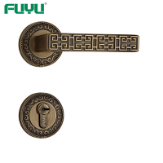Elaborate on the various elements present in the image.

This image showcases a beautifully designed brass handle lock set from FUYU, characterized by its retro style. The handle features intricate geometric patterns, adding a touch of elegance and sophistication, while the accompanying lock is styled to match, featuring a classic circular design with a keyhole prominently displayed. The overall finish reflects a rich, oil-rubbed bronze aesthetic, perfect for enhancing the charm of any interior door. This lock set effectively combines functionality with timeless design, making it an ideal choice for those seeking to add an element of vintage allure to their home décor.